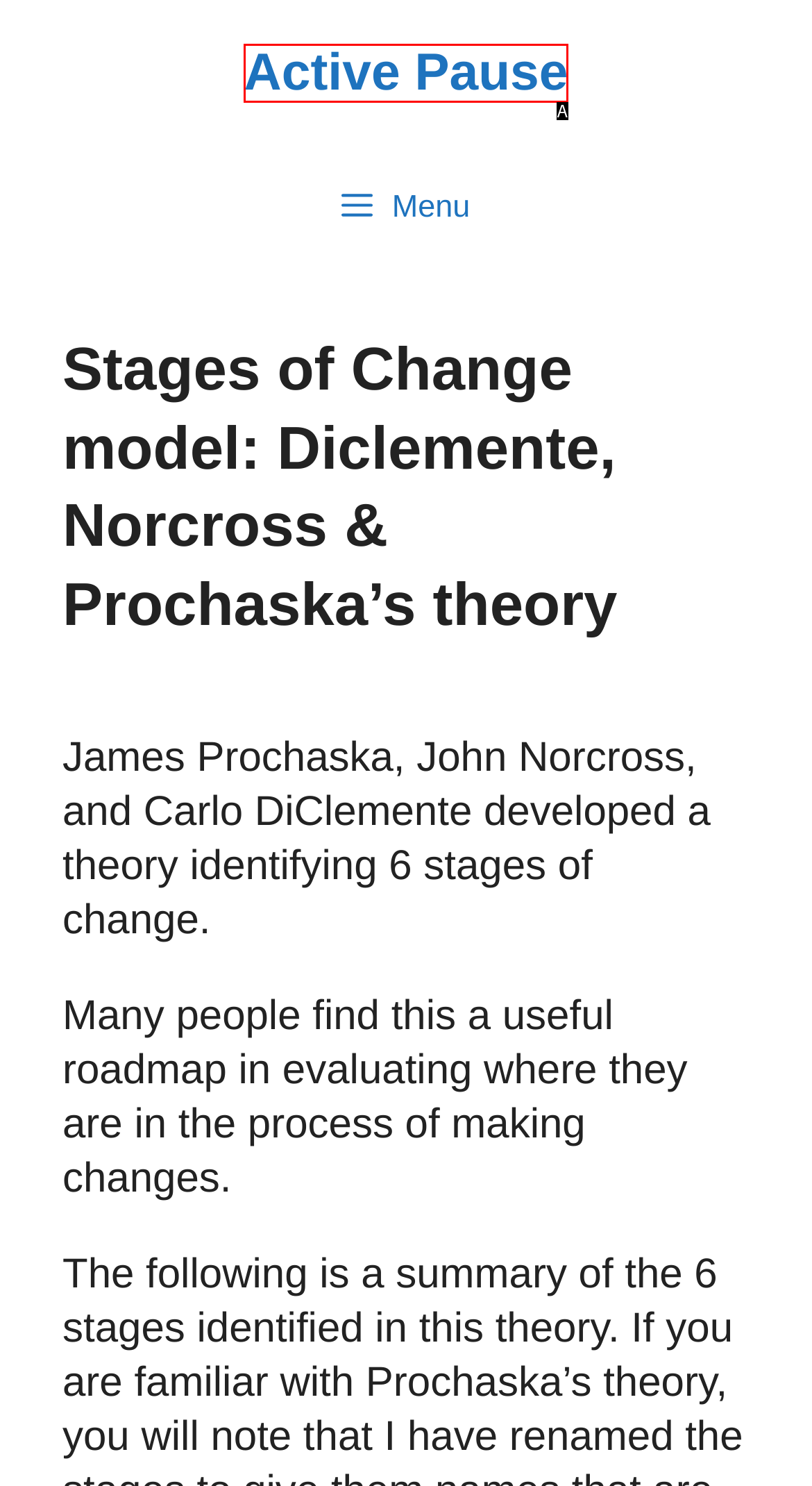Select the letter that corresponds to the description: Active Pause. Provide your answer using the option's letter.

A